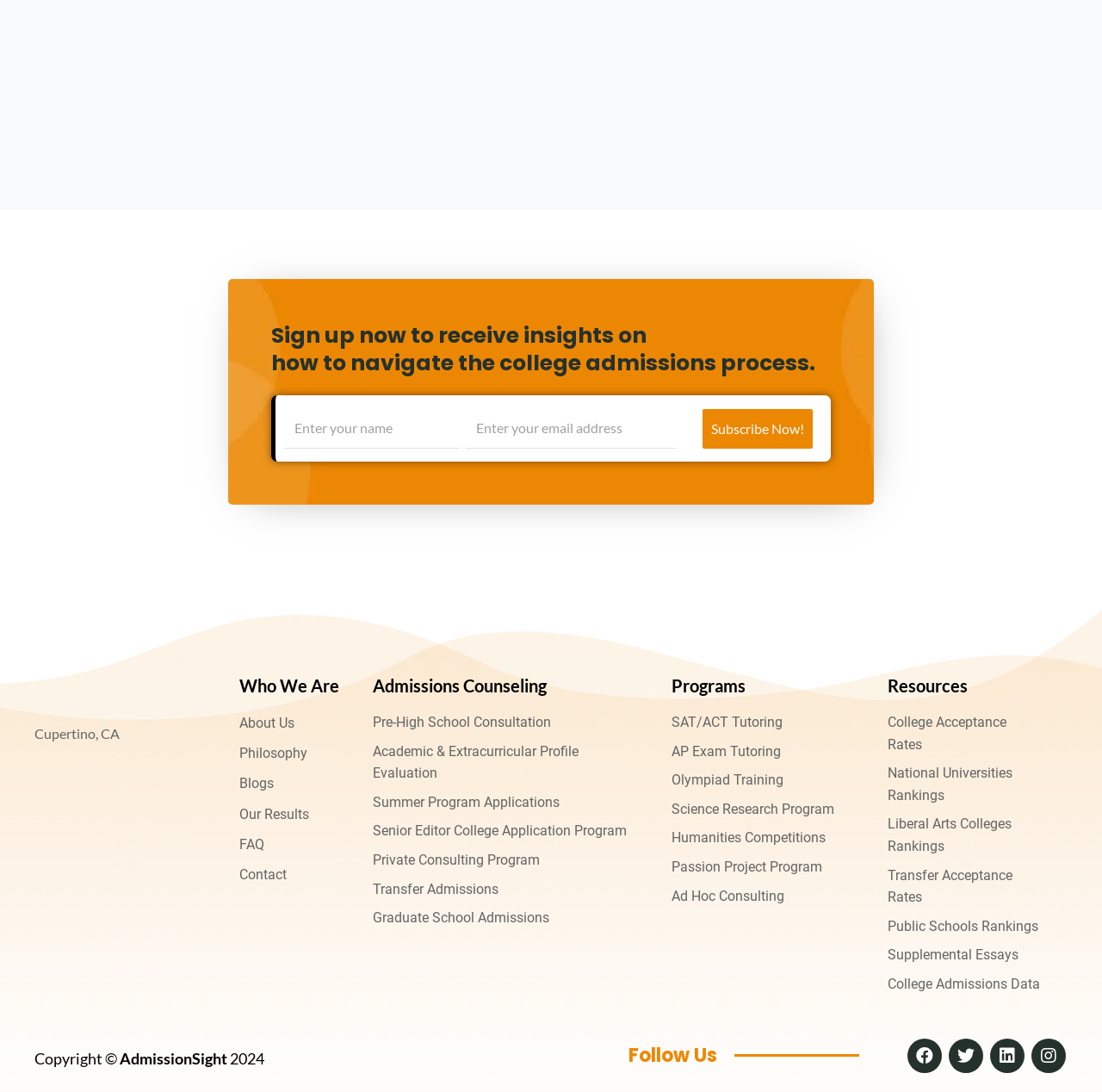Return the bounding box coordinates of the UI element that corresponds to this description: "Liberal Arts Colleges Rankings". The coordinates must be given as four float numbers in the range of 0 and 1, [left, top, right, bottom].

[0.805, 0.745, 0.945, 0.785]